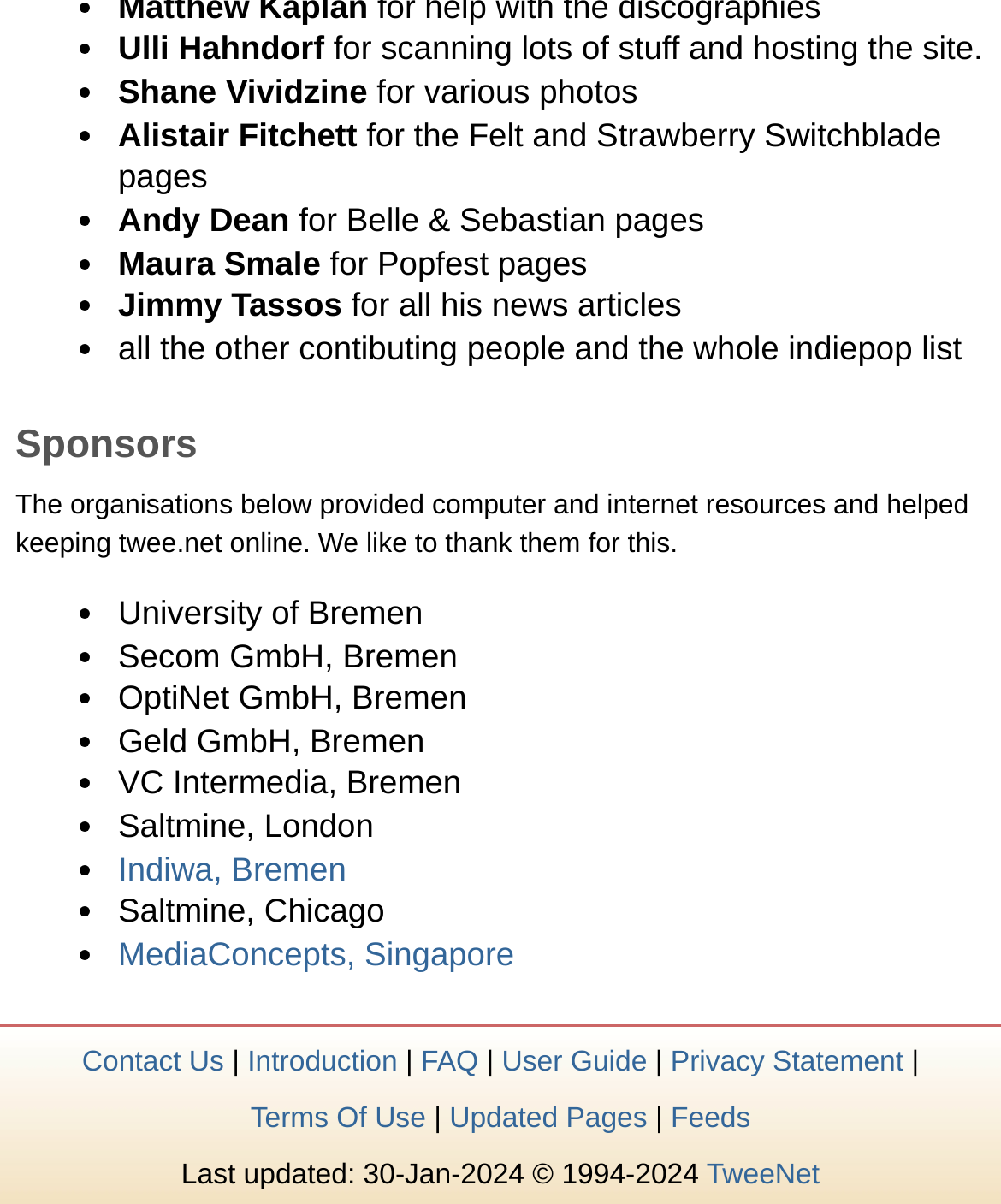Identify the bounding box of the UI element described as follows: "Add to cartLoading Done". Provide the coordinates as four float numbers in the range of 0 to 1 [left, top, right, bottom].

None